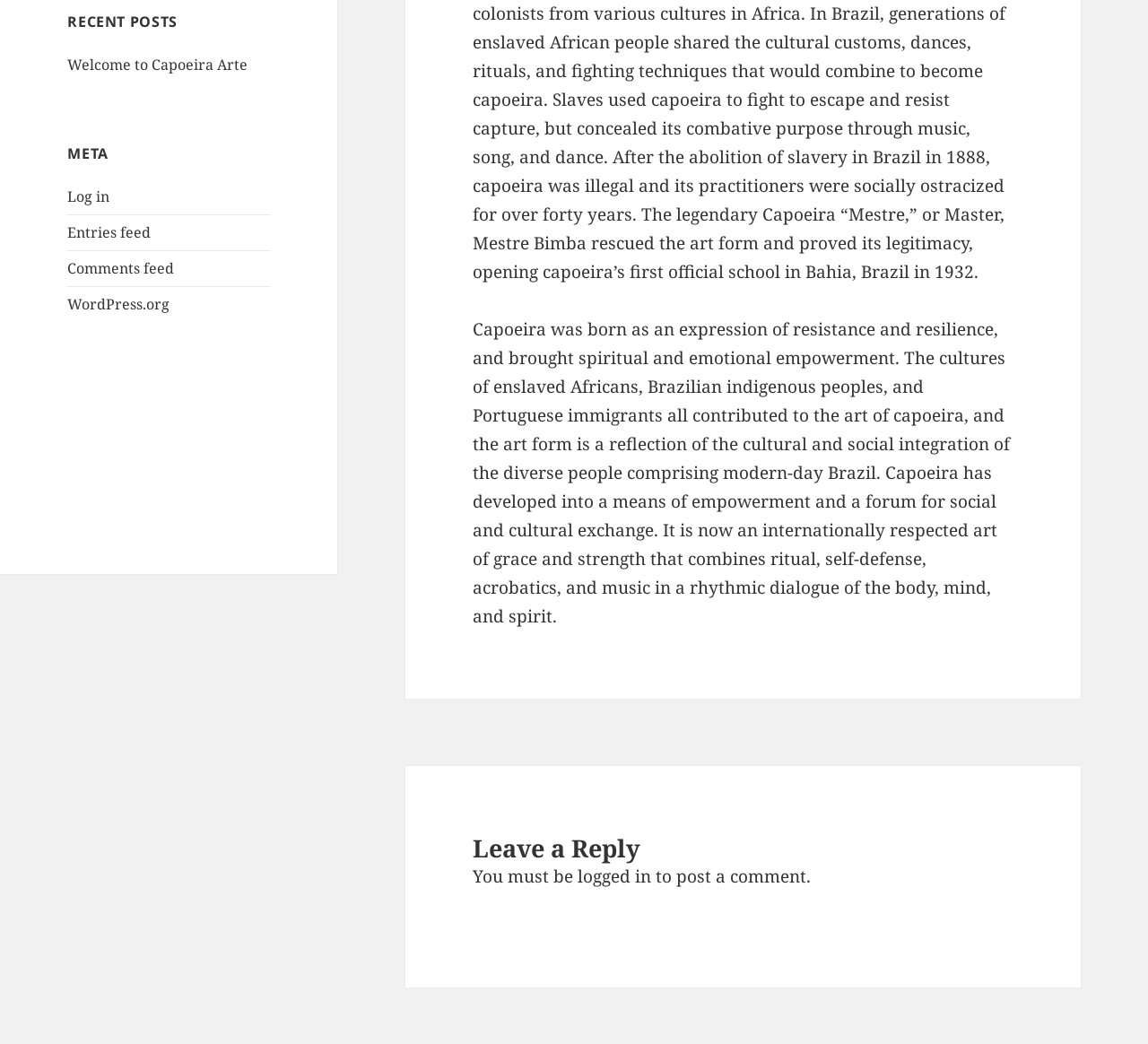Extract the bounding box coordinates of the UI element described: "Comments feed". Provide the coordinates in the format [left, top, right, bottom] with values ranging from 0 to 1.

[0.059, 0.248, 0.152, 0.267]